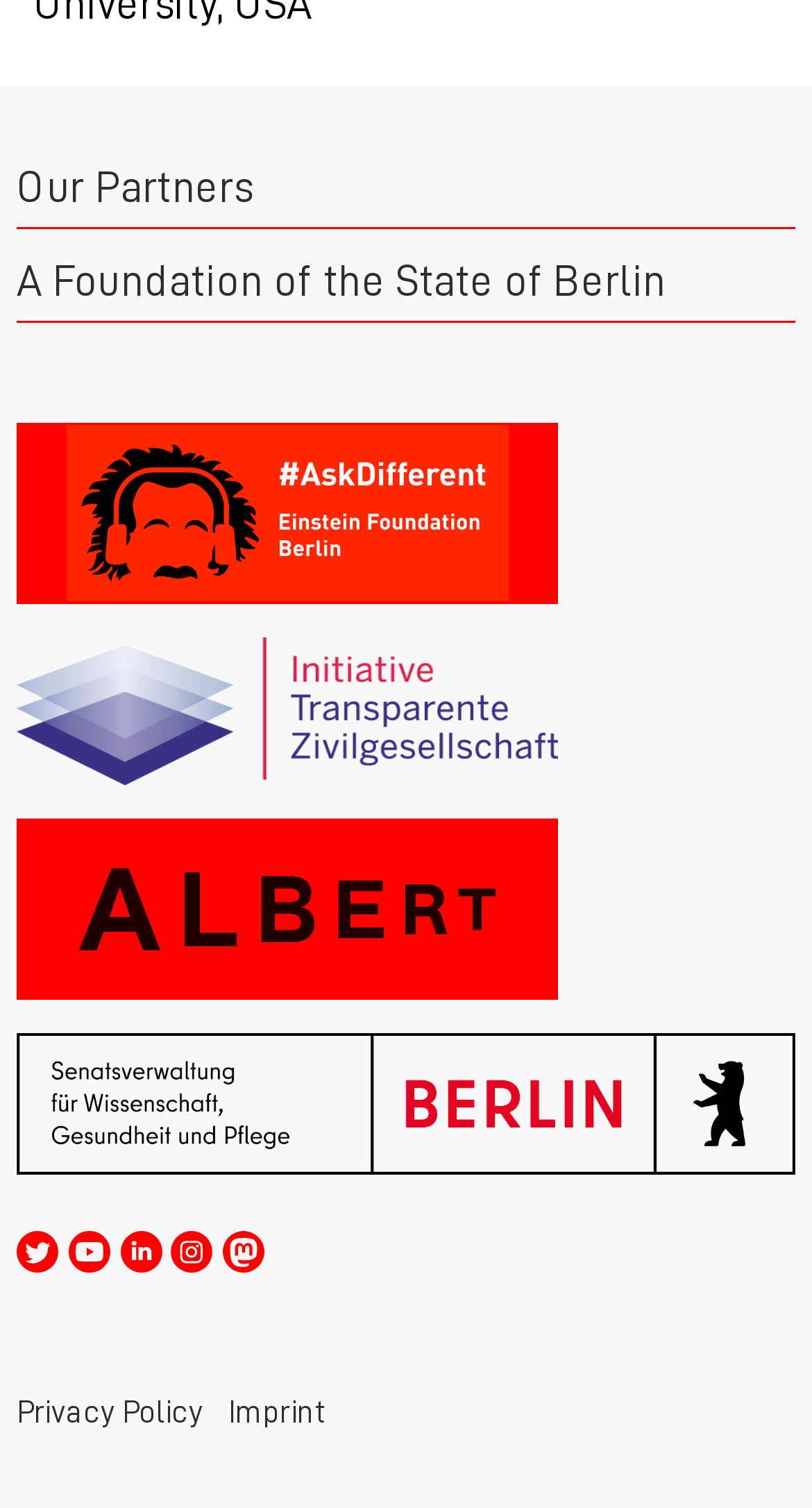Provide a one-word or brief phrase answer to the question:
What is the last link on the webpage?

Mastodon